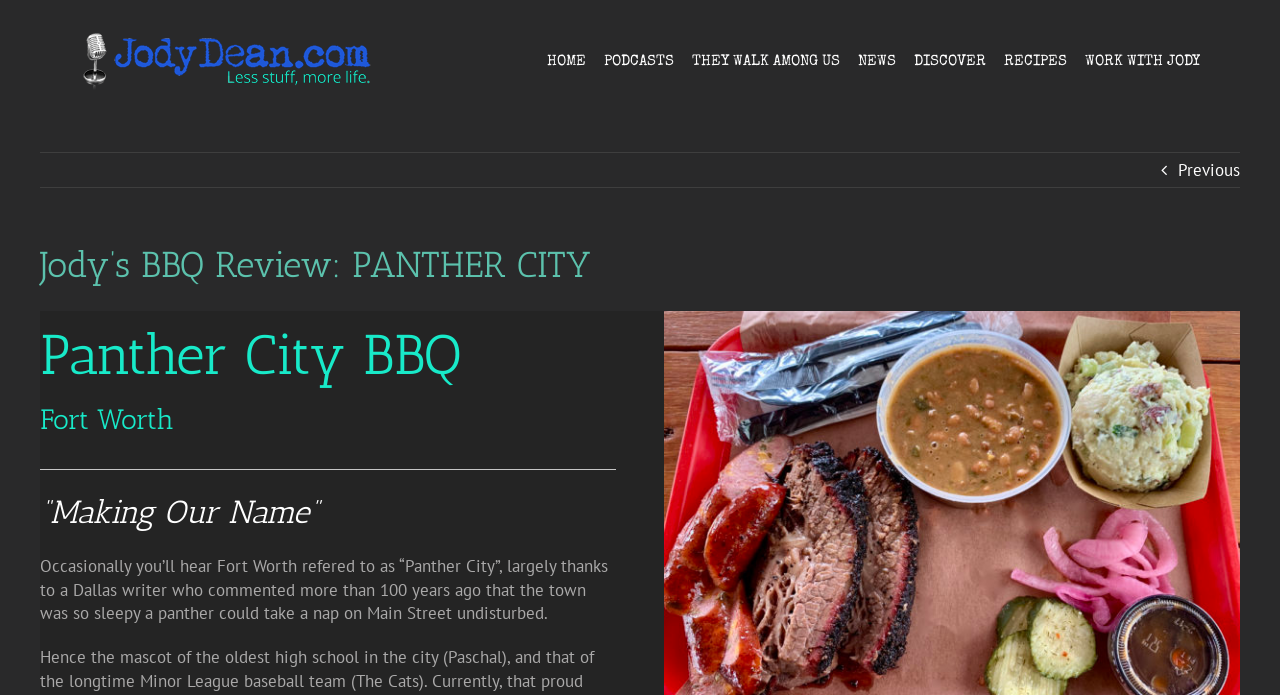Calculate the bounding box coordinates of the UI element given the description: "THEY WALK AMONG US".

[0.541, 0.0, 0.656, 0.176]